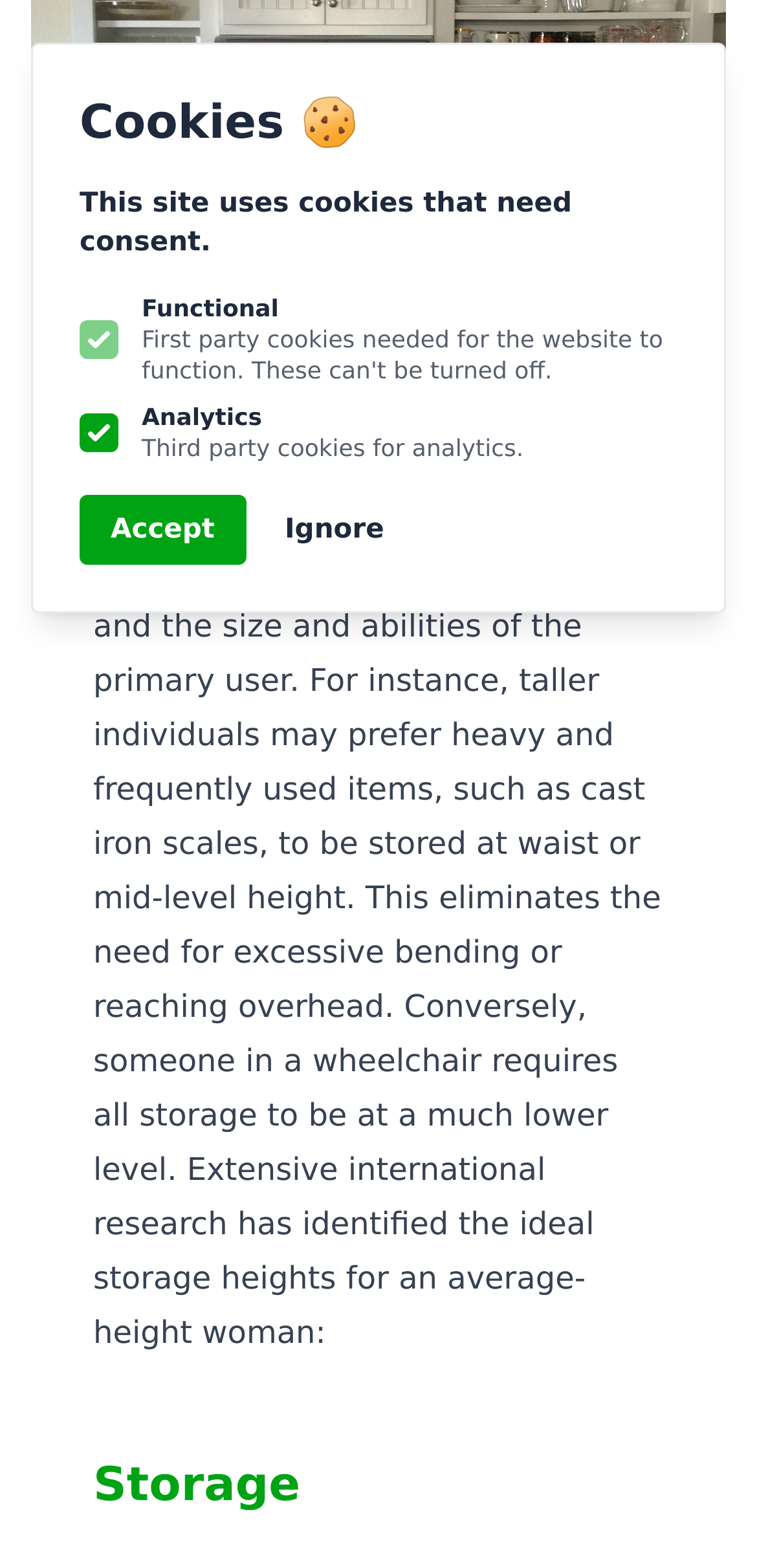Given the element description "parent_node: Analytics name="analytics_storage"", identify the bounding box of the corresponding UI element.

[0.105, 0.264, 0.156, 0.288]